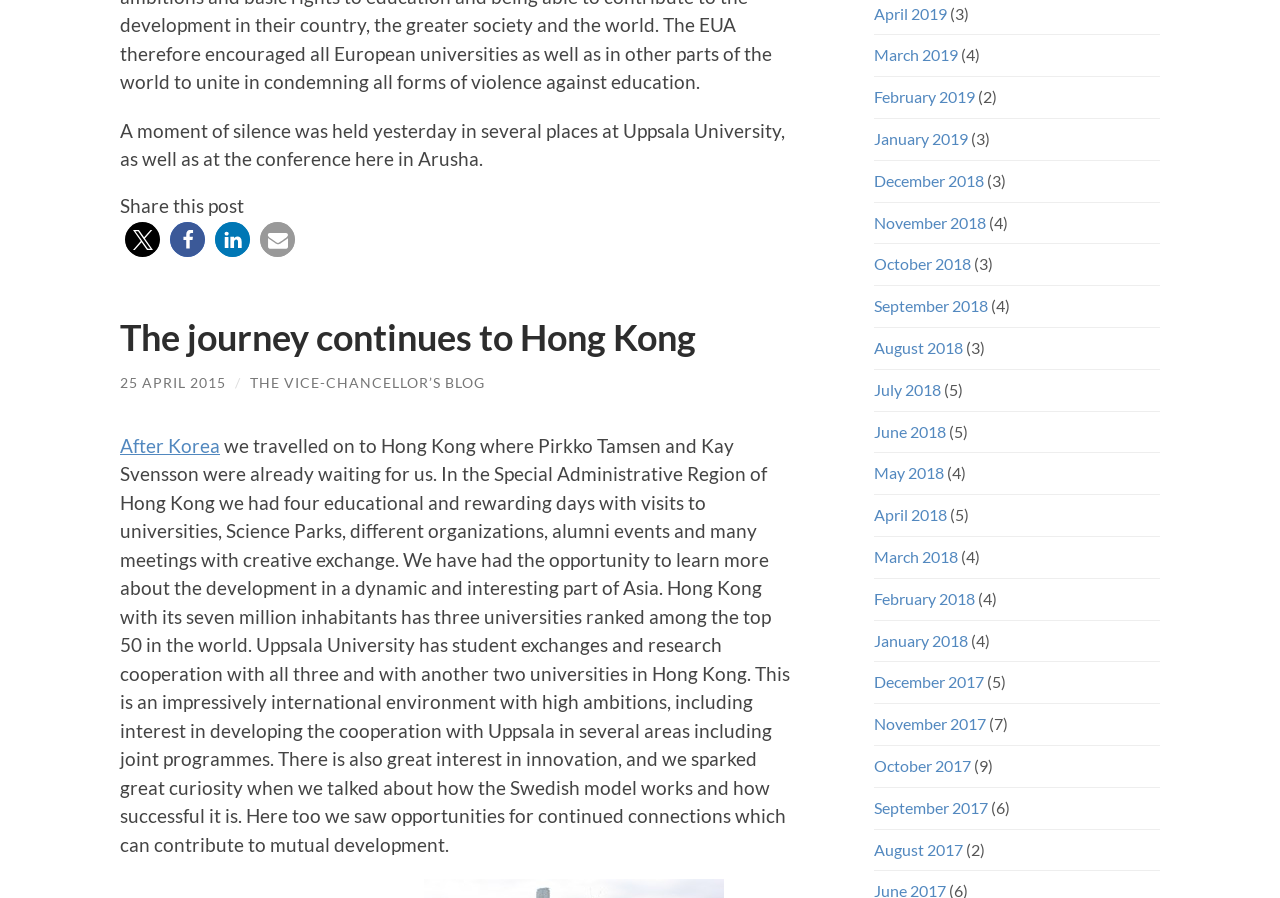What is the purpose of the 'Share this post' button?
Give a one-word or short phrase answer based on the image.

To share the post on social media